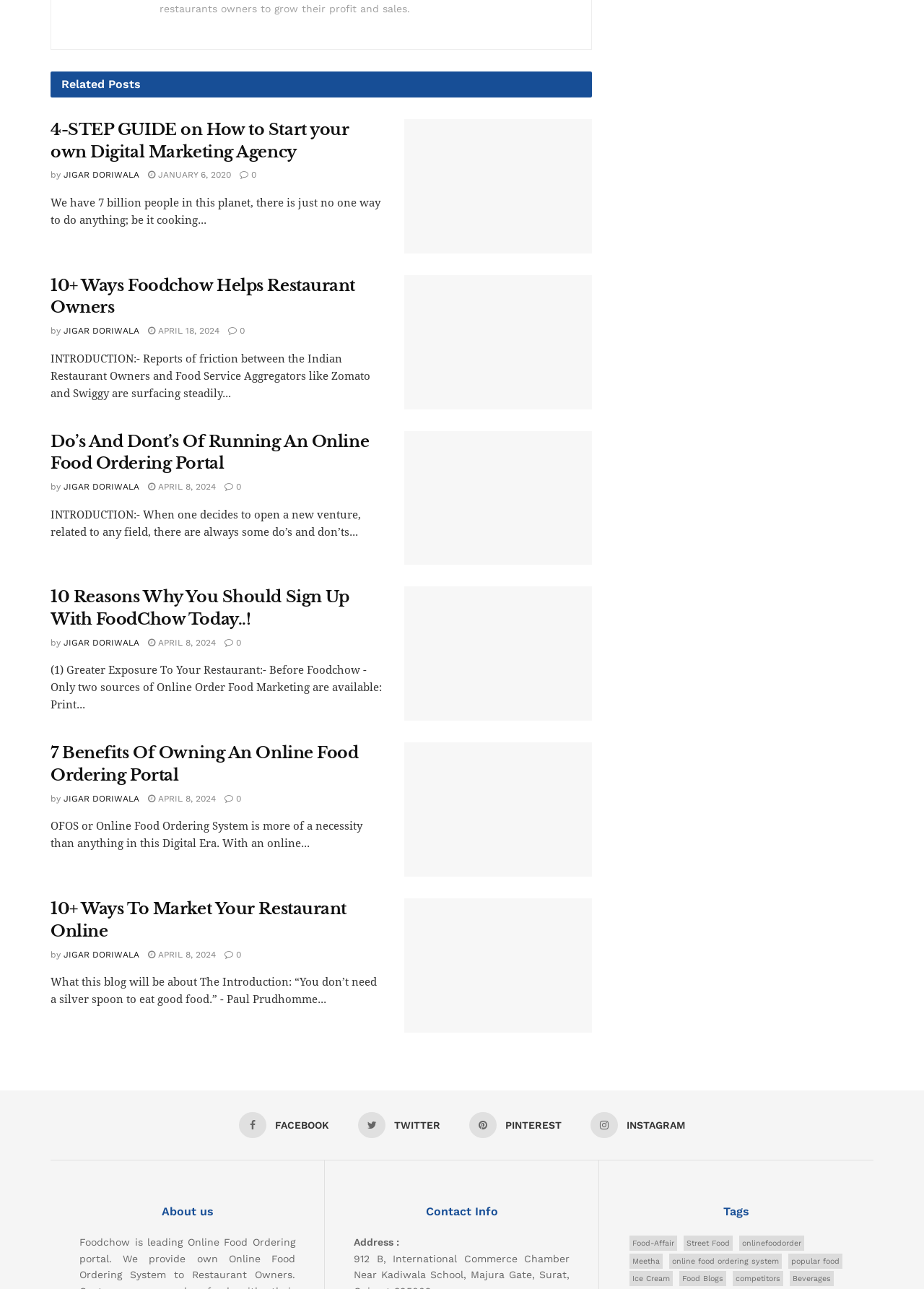Identify the bounding box coordinates of the element that should be clicked to fulfill this task: "Check the 'About us' section". The coordinates should be provided as four float numbers between 0 and 1, i.e., [left, top, right, bottom].

[0.086, 0.934, 0.32, 0.946]